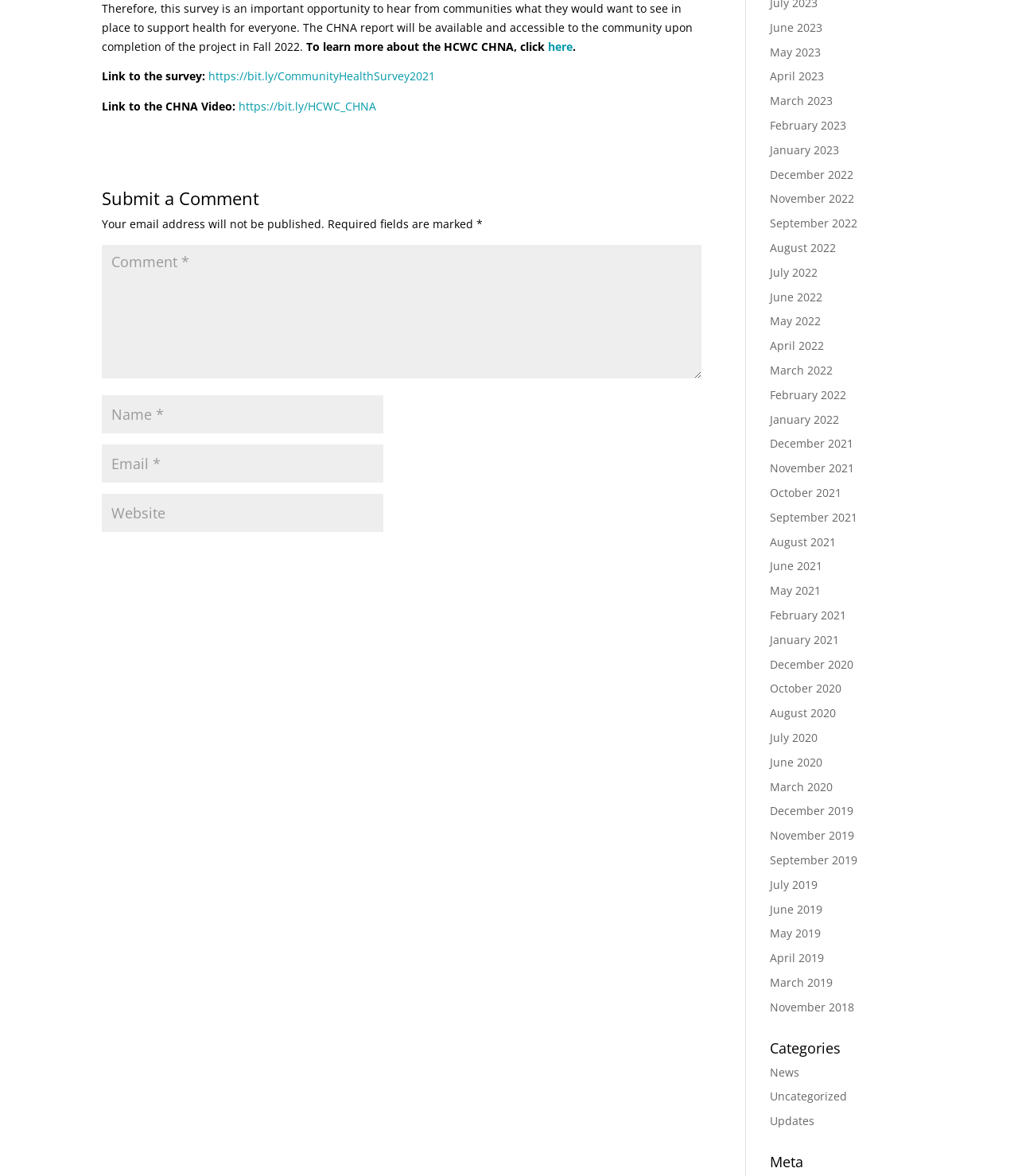Specify the bounding box coordinates of the element's area that should be clicked to execute the given instruction: "View the news for June 2023". The coordinates should be four float numbers between 0 and 1, i.e., [left, top, right, bottom].

[0.756, 0.017, 0.808, 0.03]